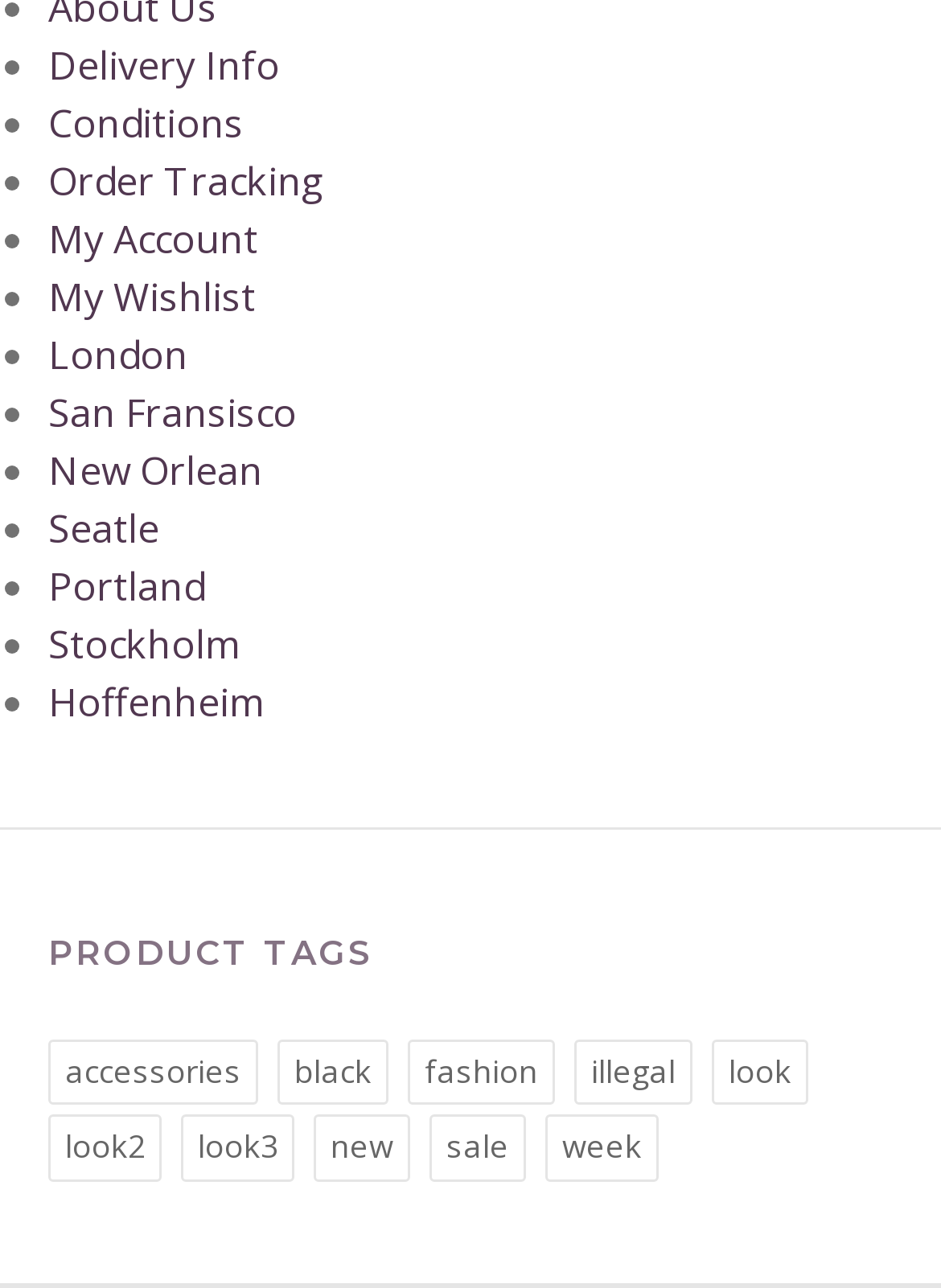Locate the bounding box coordinates of the clickable part needed for the task: "View products in Stockholm".

[0.051, 0.477, 0.949, 0.522]